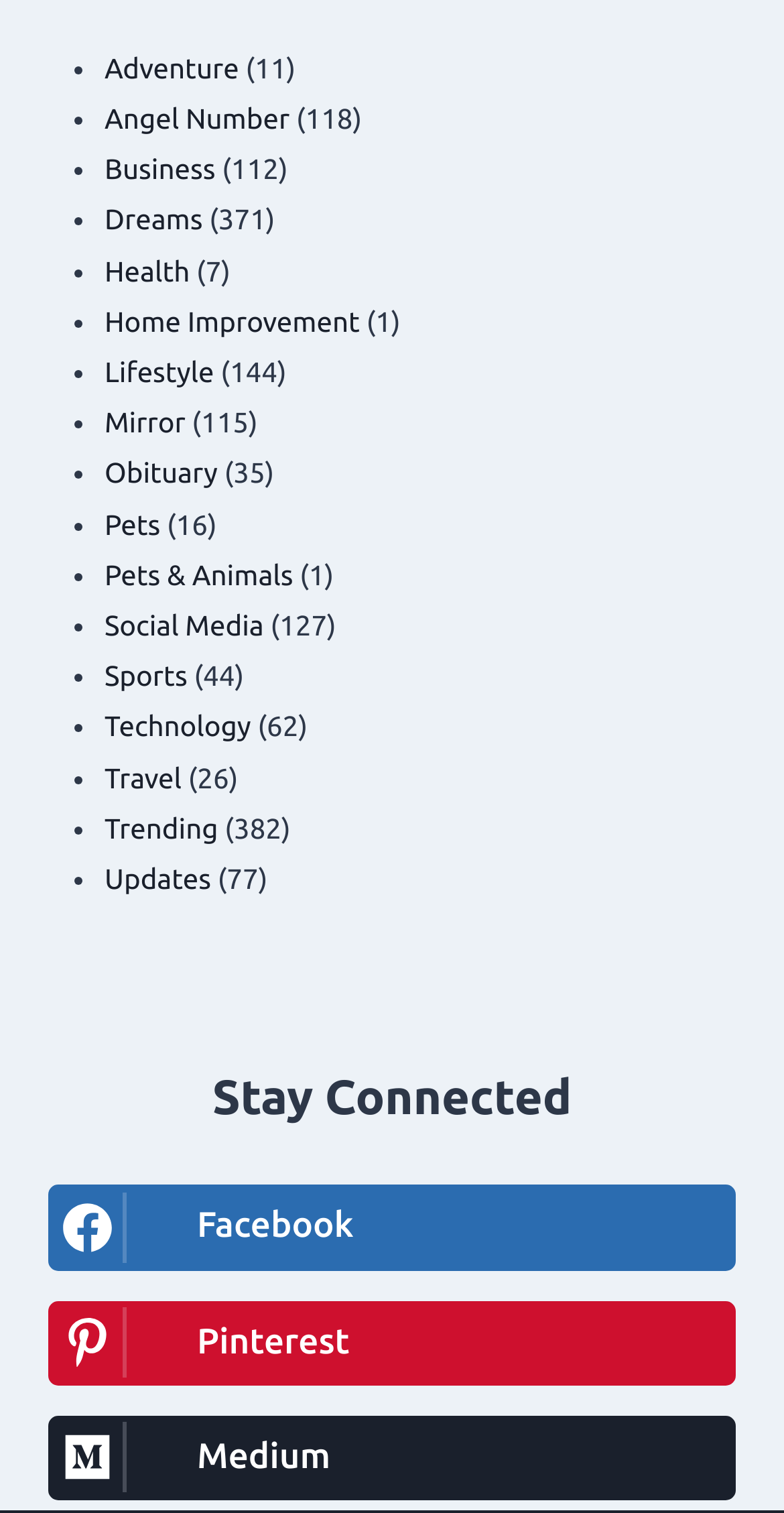How many categories are listed on the page?
Please use the visual content to give a single word or phrase answer.

20